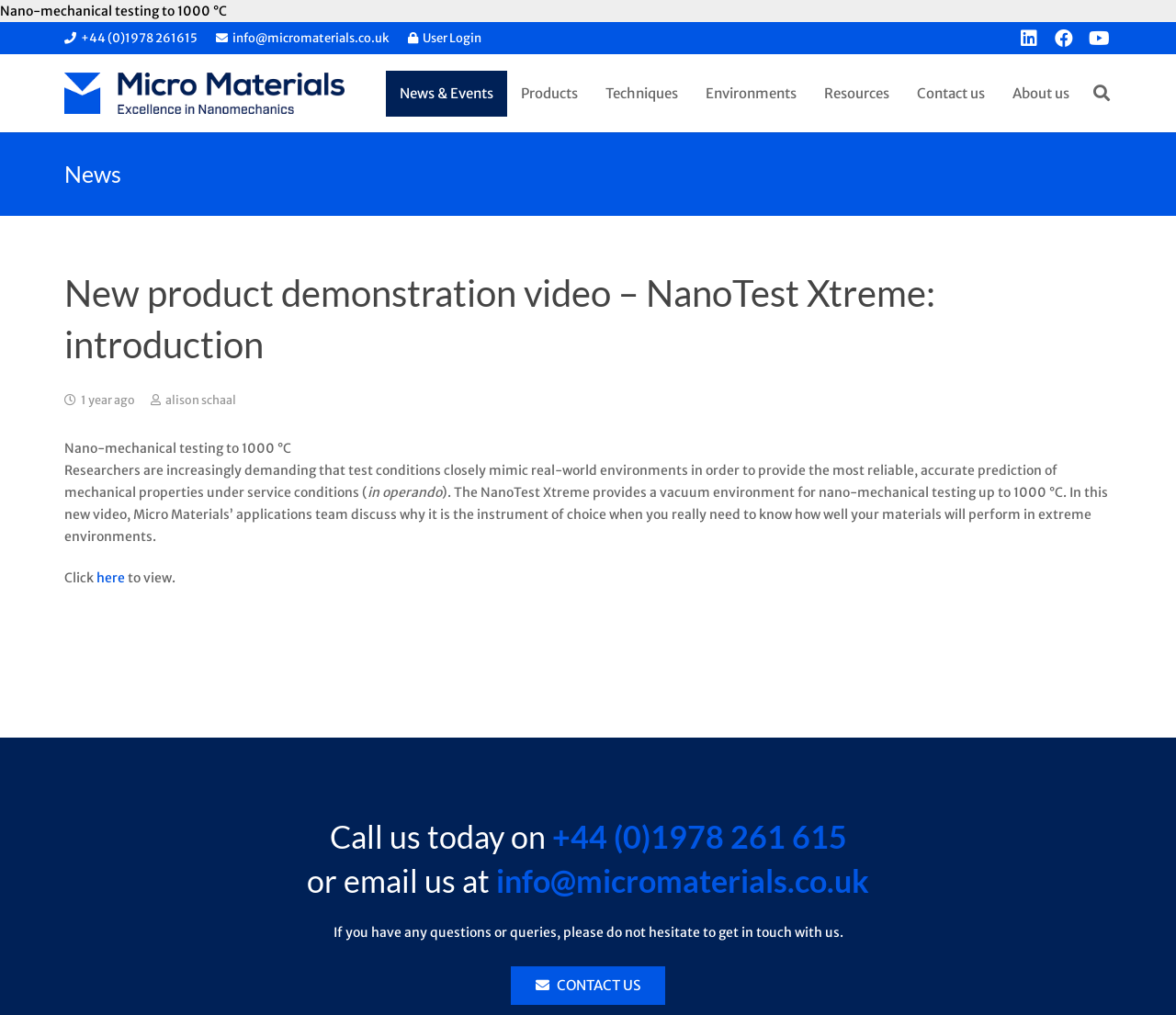Highlight the bounding box coordinates of the element that should be clicked to carry out the following instruction: "Visit the LinkedIn page". The coordinates must be given as four float numbers ranging from 0 to 1, i.e., [left, top, right, bottom].

[0.864, 0.025, 0.886, 0.05]